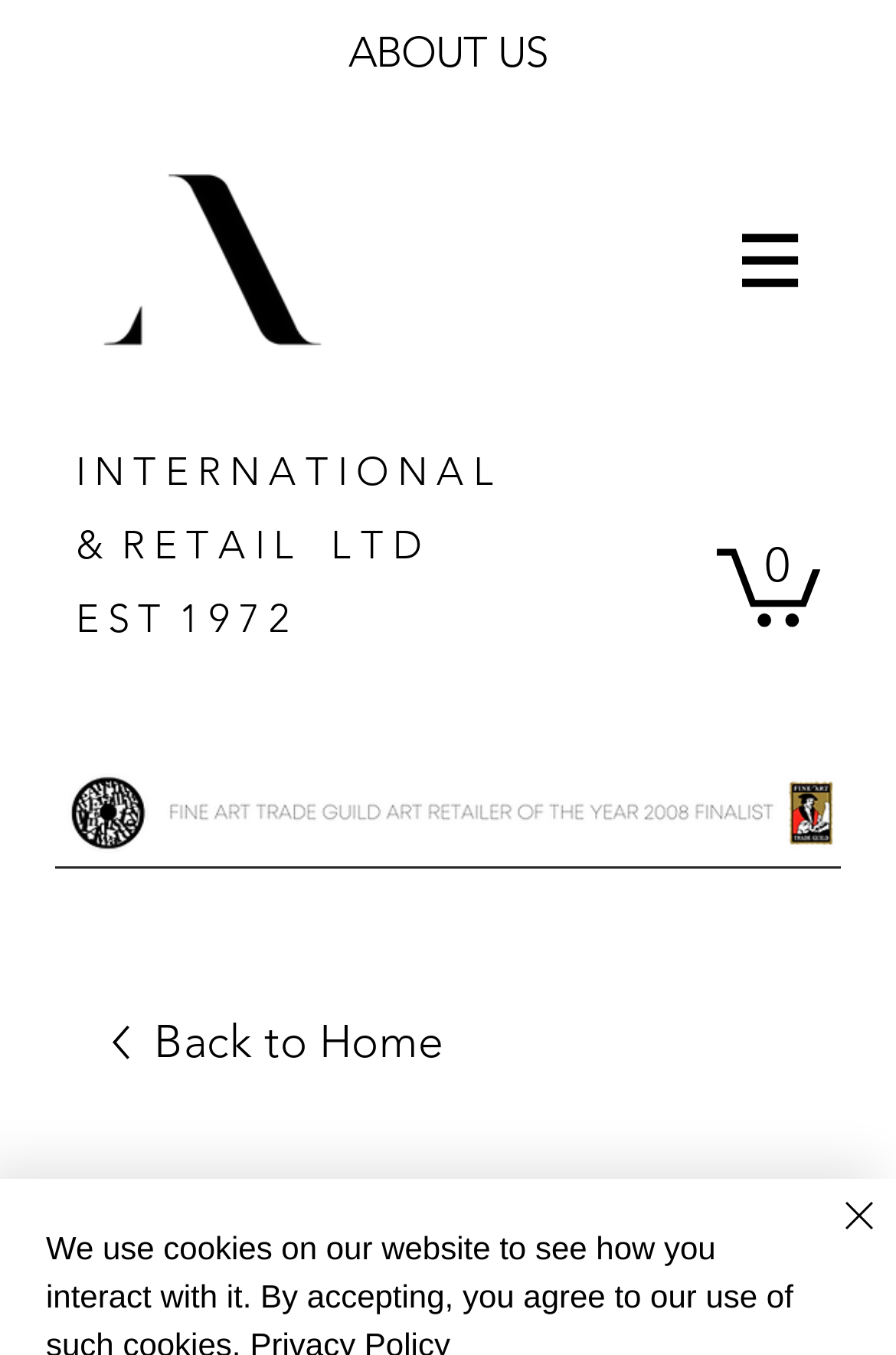Respond to the question below with a single word or phrase:
What is the type of art displayed on the page?

Original painting